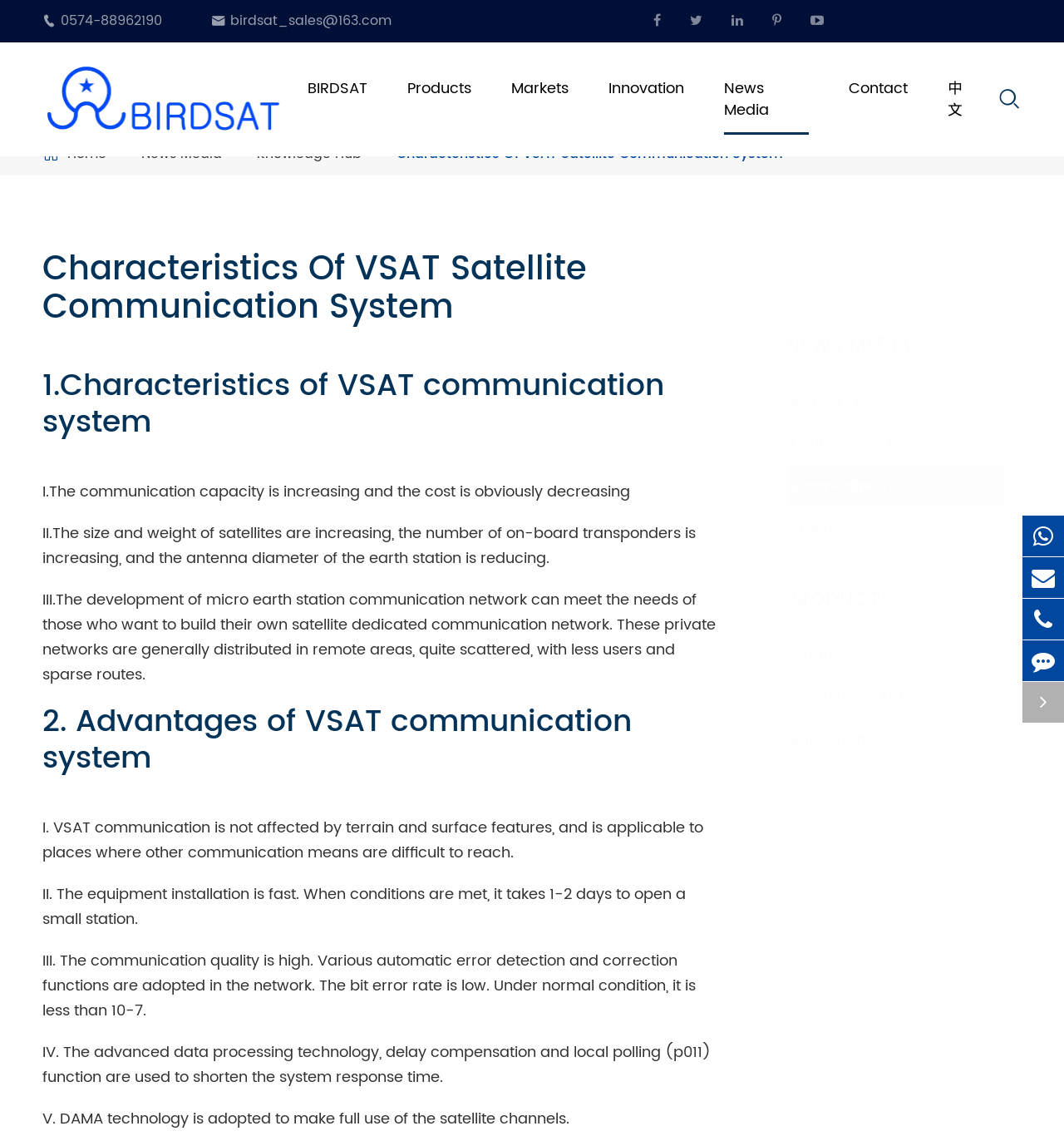What is the company name on the top left? From the image, respond with a single word or brief phrase.

ZHEJIANG STARLIGHT ELECTRONIC SCIENCE AND TECHNOLOGY CO., LTD.